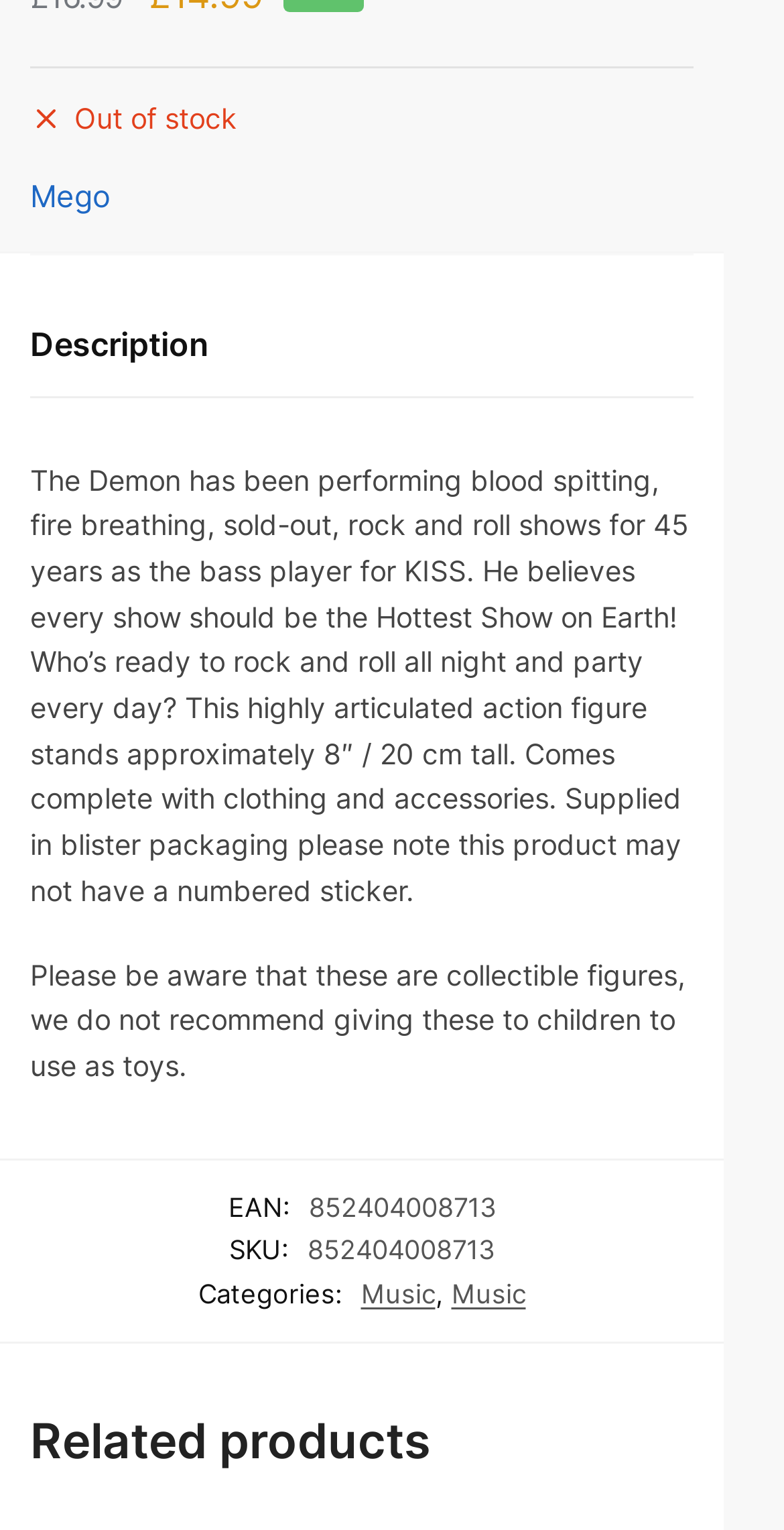What is the purpose of the product?
Based on the image, provide a one-word or brief-phrase response.

Collectible figure